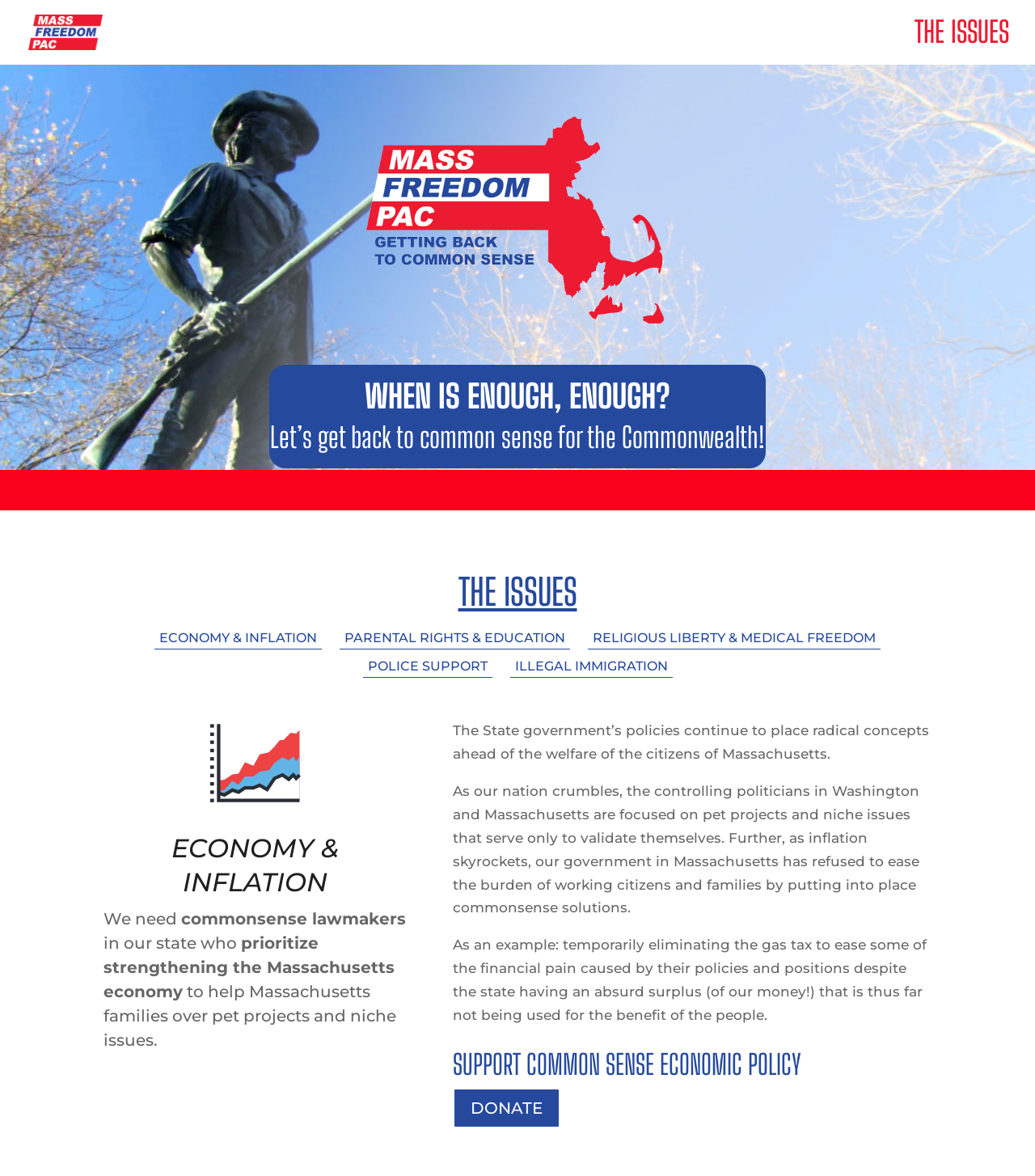Identify the bounding box for the UI element that is described as follows: "RELIGIOUS LIBERTY & MEDICAL FREEDOM".

[0.568, 0.534, 0.851, 0.552]